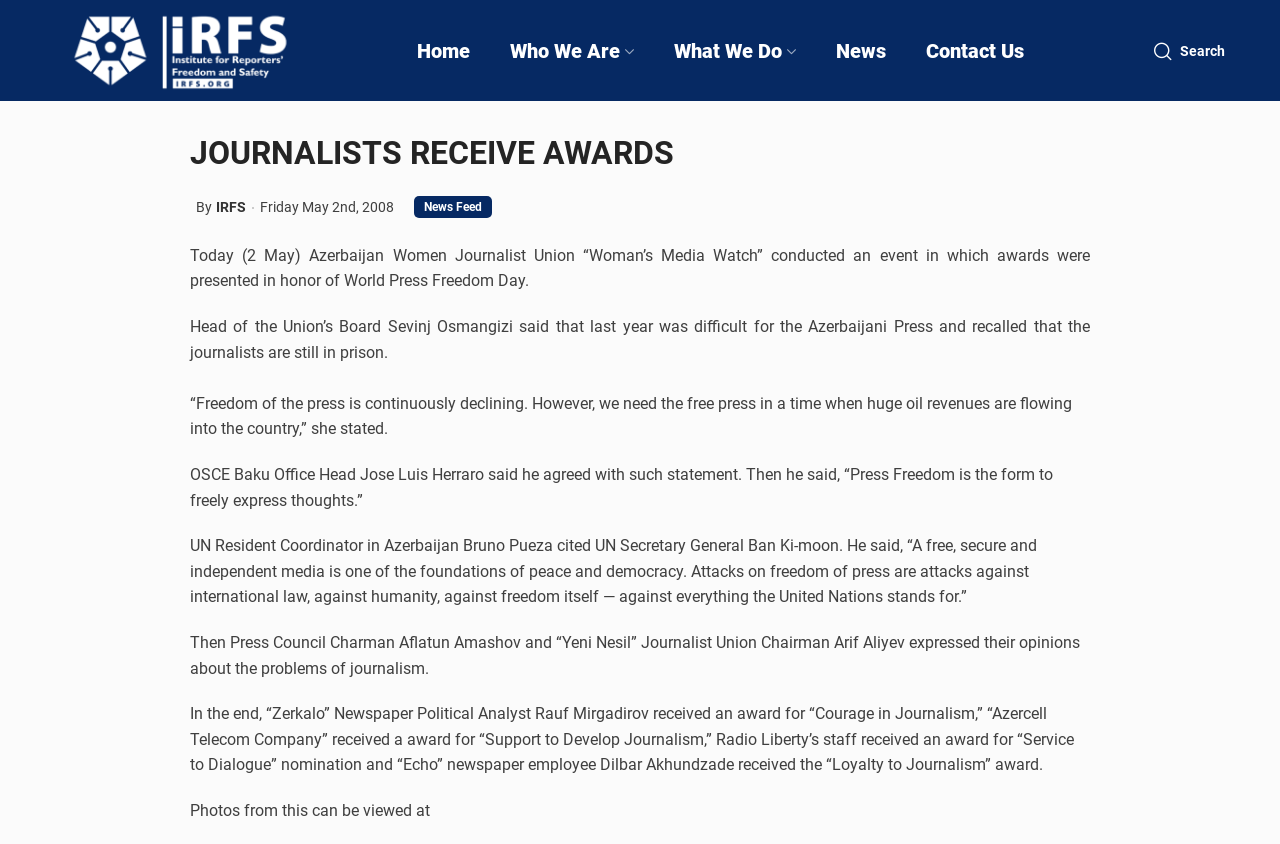Please answer the following query using a single word or phrase: 
What is the name of the UN Secretary General quoted in the article?

Ban Ki-moon